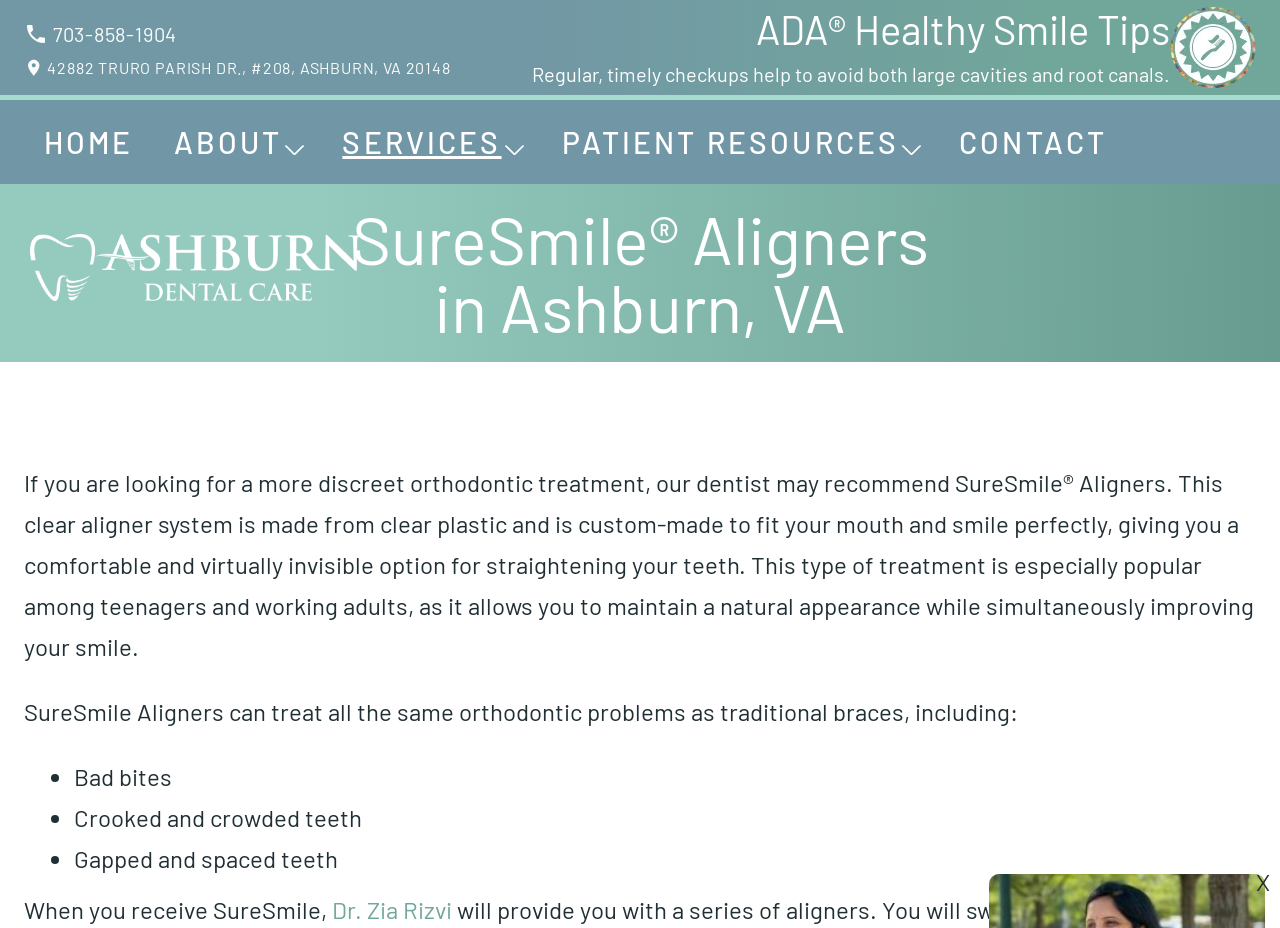Examine the screenshot and answer the question in as much detail as possible: What is the name of the dentist?

I found the name of the dentist by looking at the link element with the text 'Dr. Zia Rizvi' which is located at the bottom of the webpage.